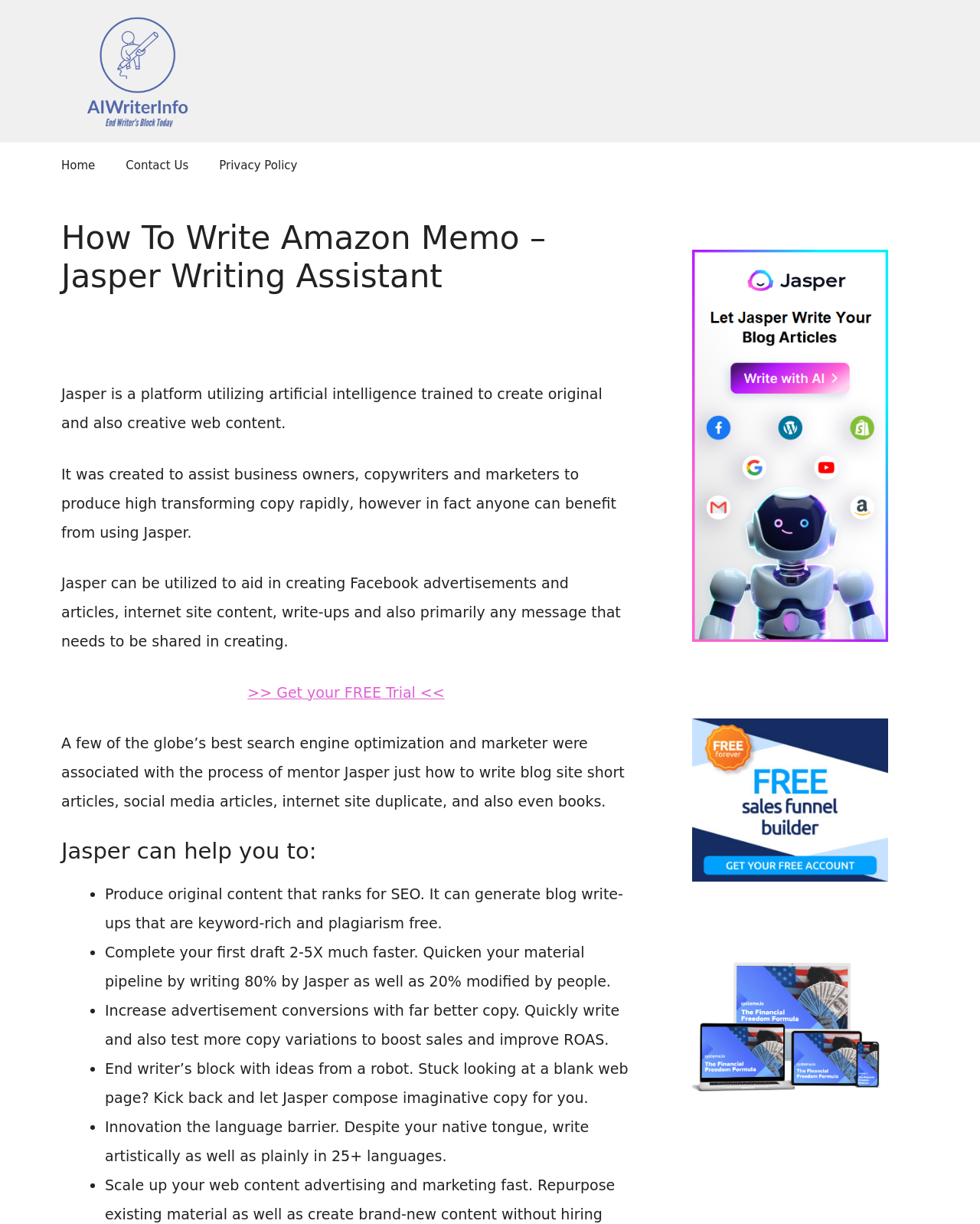Determine and generate the text content of the webpage's headline.

How To Write Amazon Memo – Jasper Writing Assistant